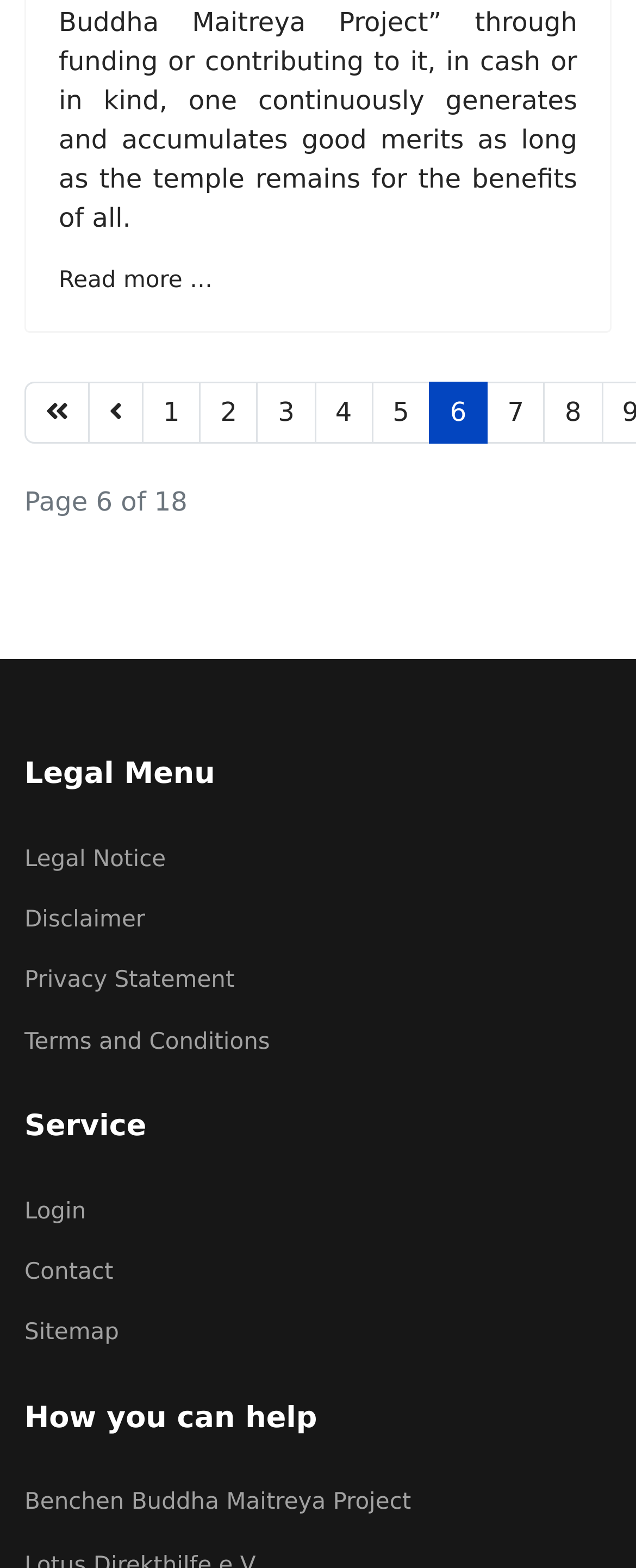Find the bounding box coordinates for the area you need to click to carry out the instruction: "Login". The coordinates should be four float numbers between 0 and 1, indicated as [left, top, right, bottom].

[0.038, 0.761, 0.962, 0.784]